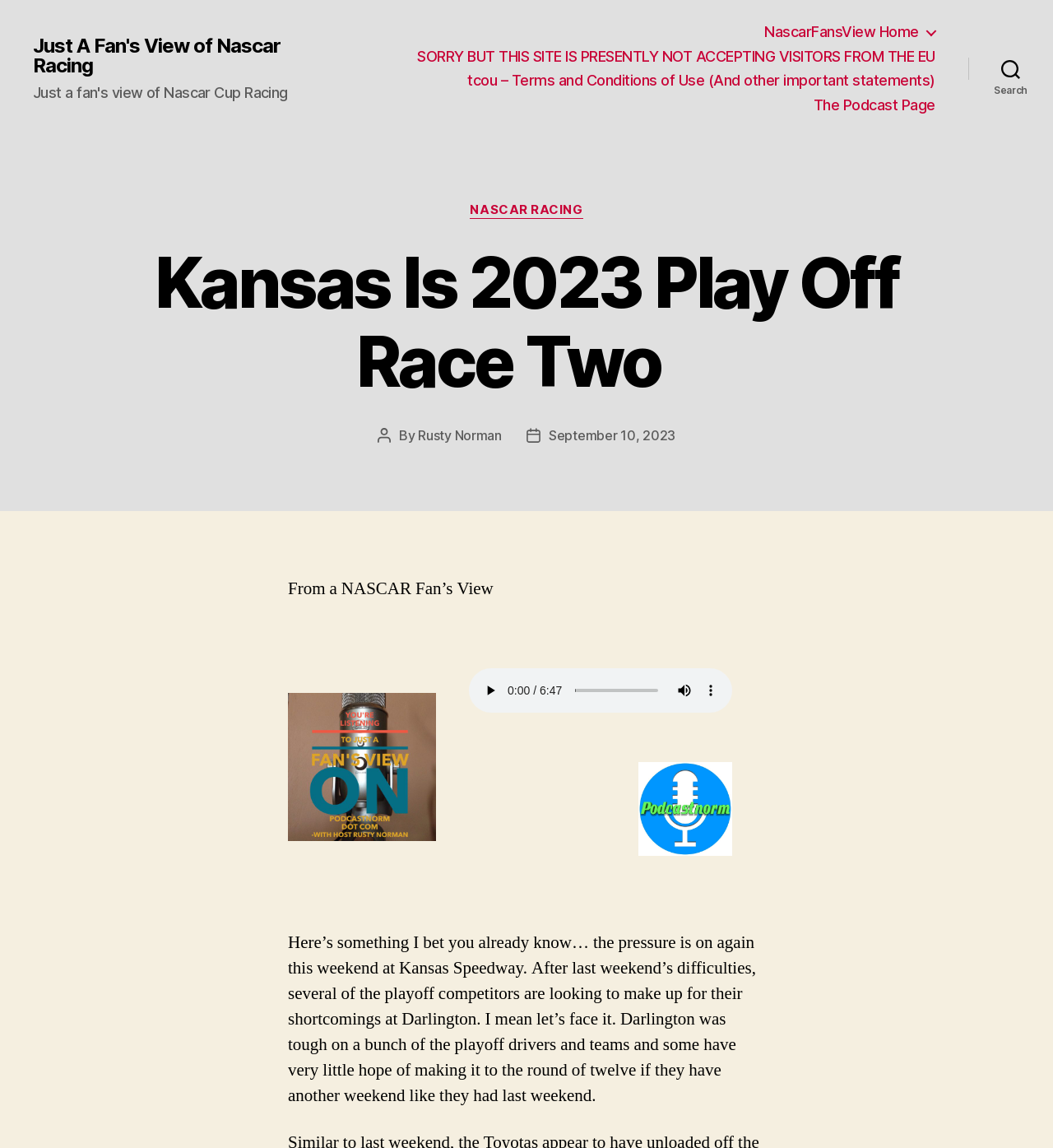Please locate the bounding box coordinates of the element that needs to be clicked to achieve the following instruction: "View the terms and conditions". The coordinates should be four float numbers between 0 and 1, i.e., [left, top, right, bottom].

[0.444, 0.062, 0.888, 0.078]